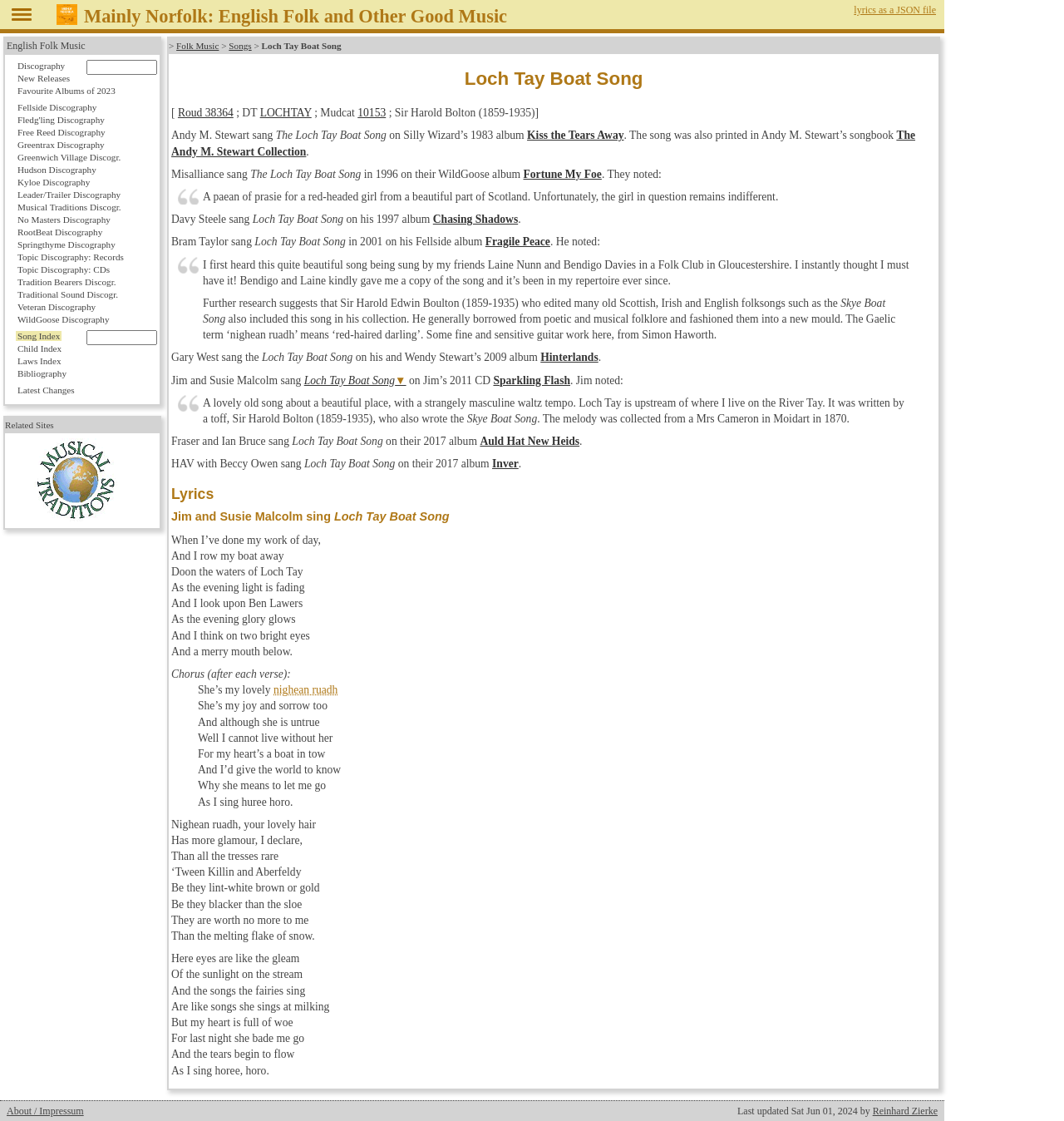Answer the following in one word or a short phrase: 
What is the name of the river mentioned in the song?

River Tay